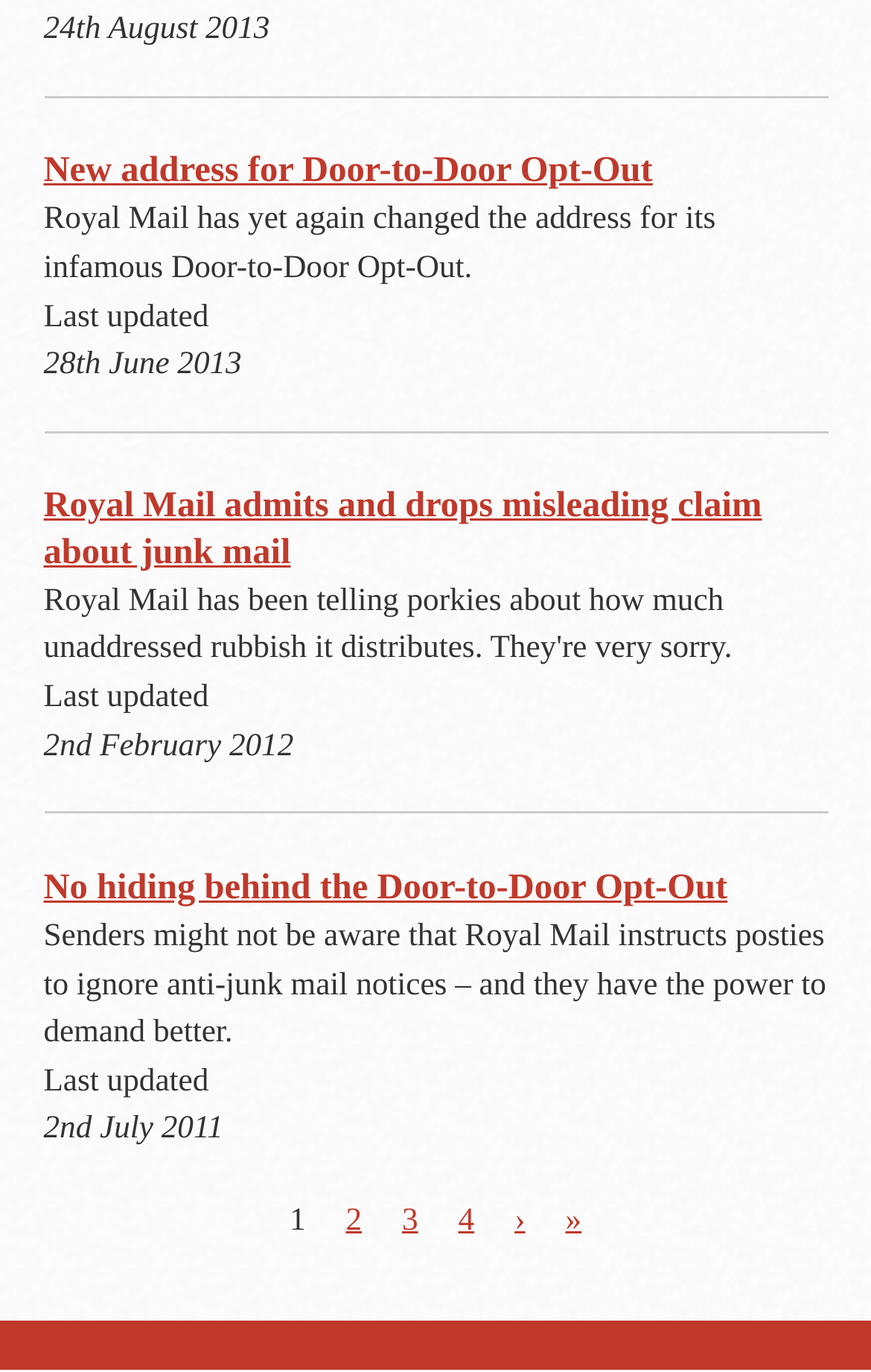What is the purpose of the Door-to-Door Opt-Out? Examine the screenshot and reply using just one word or a brief phrase.

To opt out of junk mail